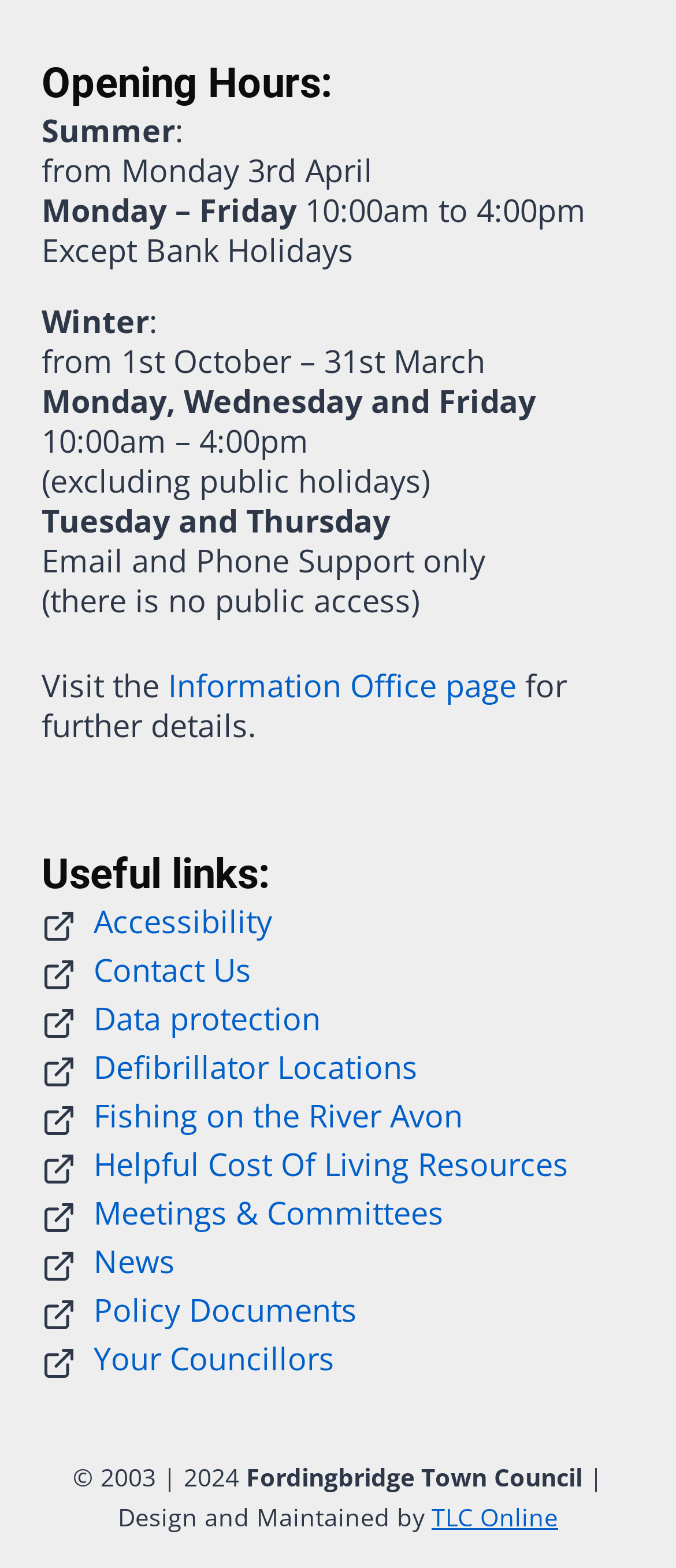Find the bounding box of the web element that fits this description: "Accessibility".

[0.138, 0.574, 0.403, 0.601]